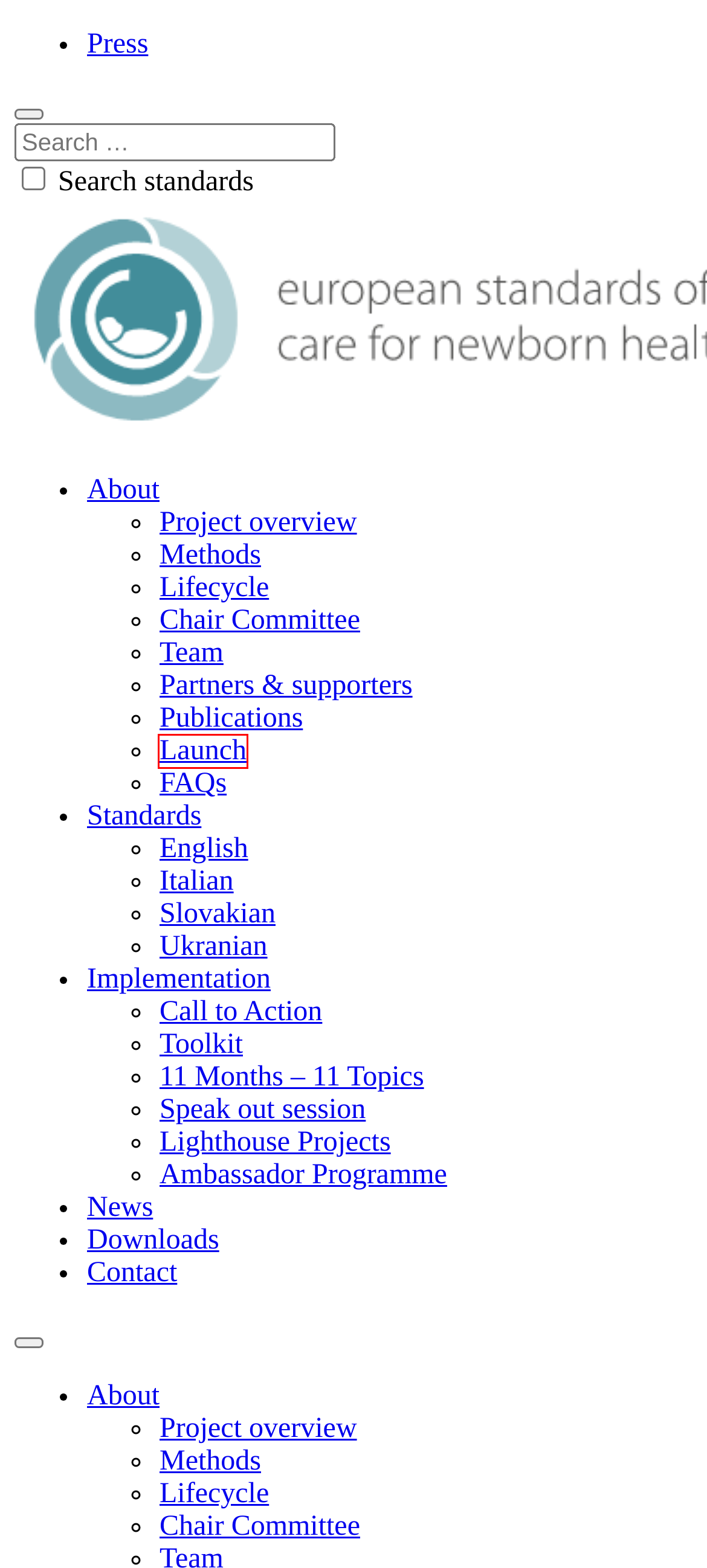Examine the screenshot of the webpage, which has a red bounding box around a UI element. Select the webpage description that best fits the new webpage after the element inside the red bounding box is clicked. Here are the choices:
A. Team - ESCNH - European Standards of Care for Newborn Health
B. About - ESCNH - European Standards of Care for Newborn Health
C. Lighthouse projects - ESCNH - European Standards of Care for Newborn Health
D. News - ESCNH - European Standards of Care for Newborn Health
E. Ambassador Programme - ESCNH - European Standards of Care for Newborn Health
F. Speak out session - ESCNH - European Standards of Care for Newborn Health
G. Launch - ESCNH - European Standards of Care for Newborn Health
H. Italian version - ESCNH - European Standards of Care for Newborn Health

G